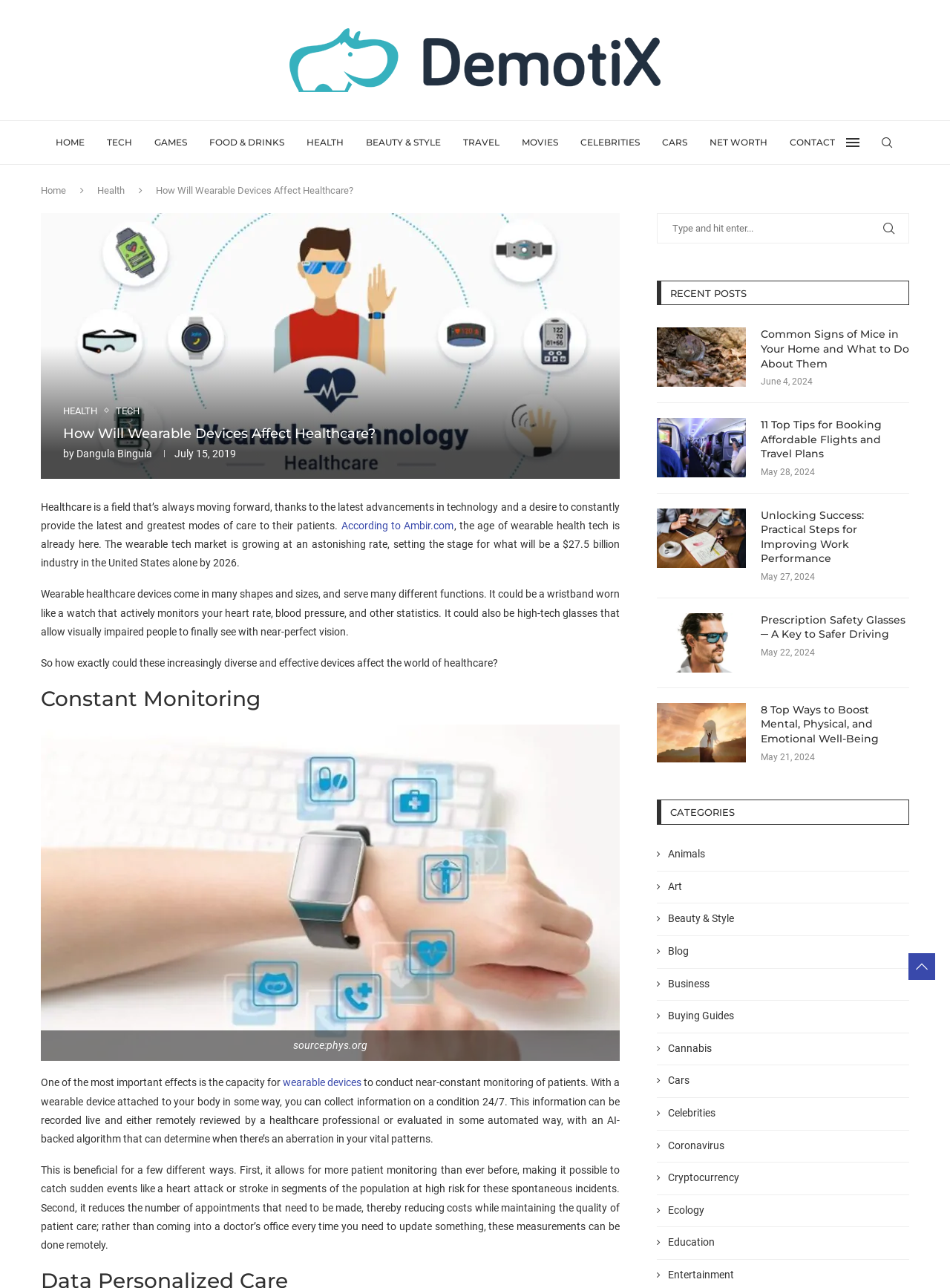What categories are available on the website?
Kindly give a detailed and elaborate answer to the question.

The website has multiple categories, including Animals, Art, Beauty & Style, Blog, Business, Buying Guides, Cannabis, Cars, and Celebrities, which can be found in the 'CATEGORIES' section at the bottom of the webpage.